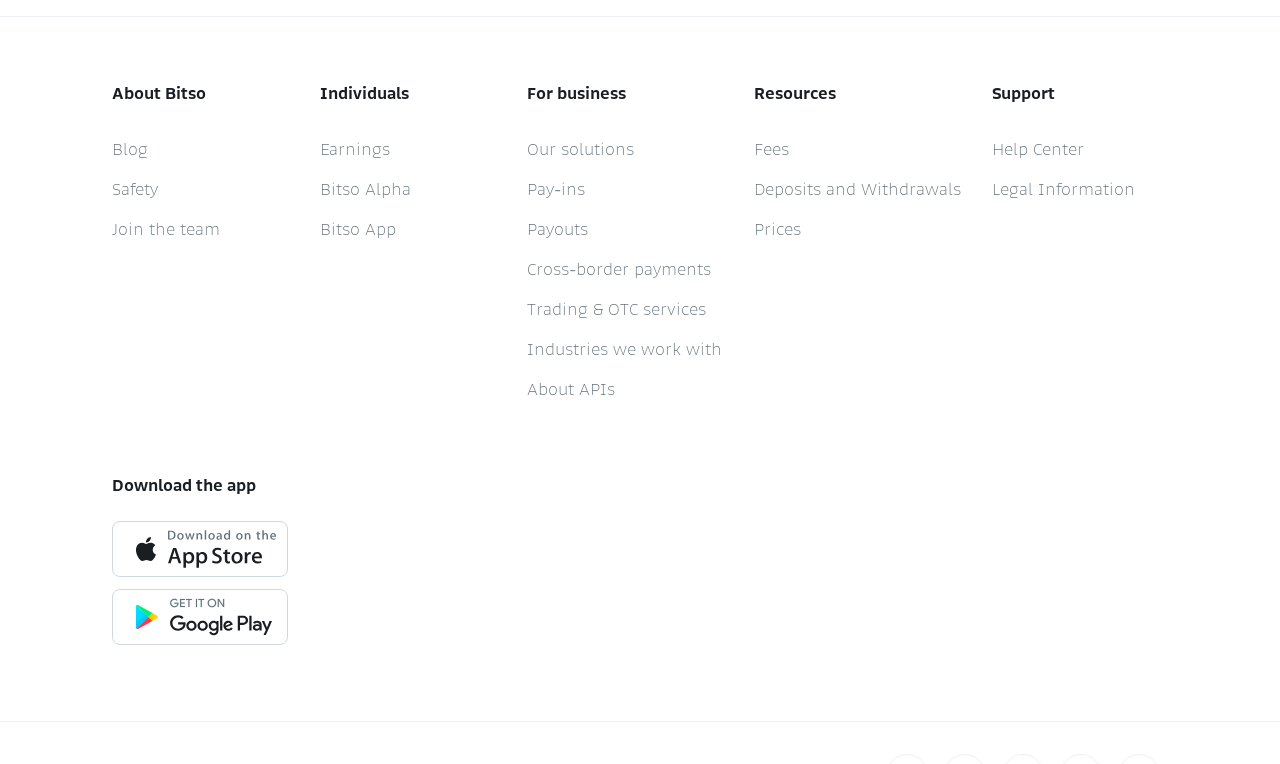How many main categories are there on this webpage?
Using the information from the image, give a concise answer in one word or a short phrase.

3